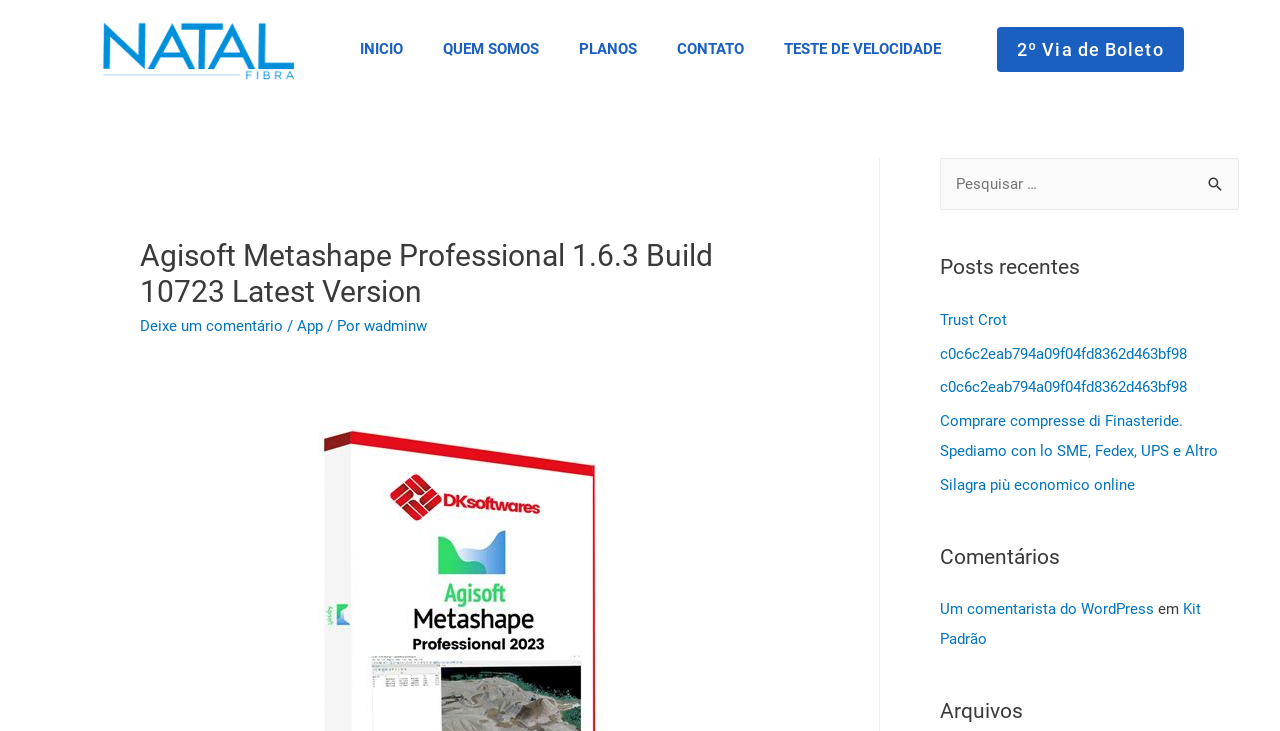Please identify the bounding box coordinates of the area that needs to be clicked to fulfill the following instruction: "Search for something."

[0.734, 0.217, 0.968, 0.288]